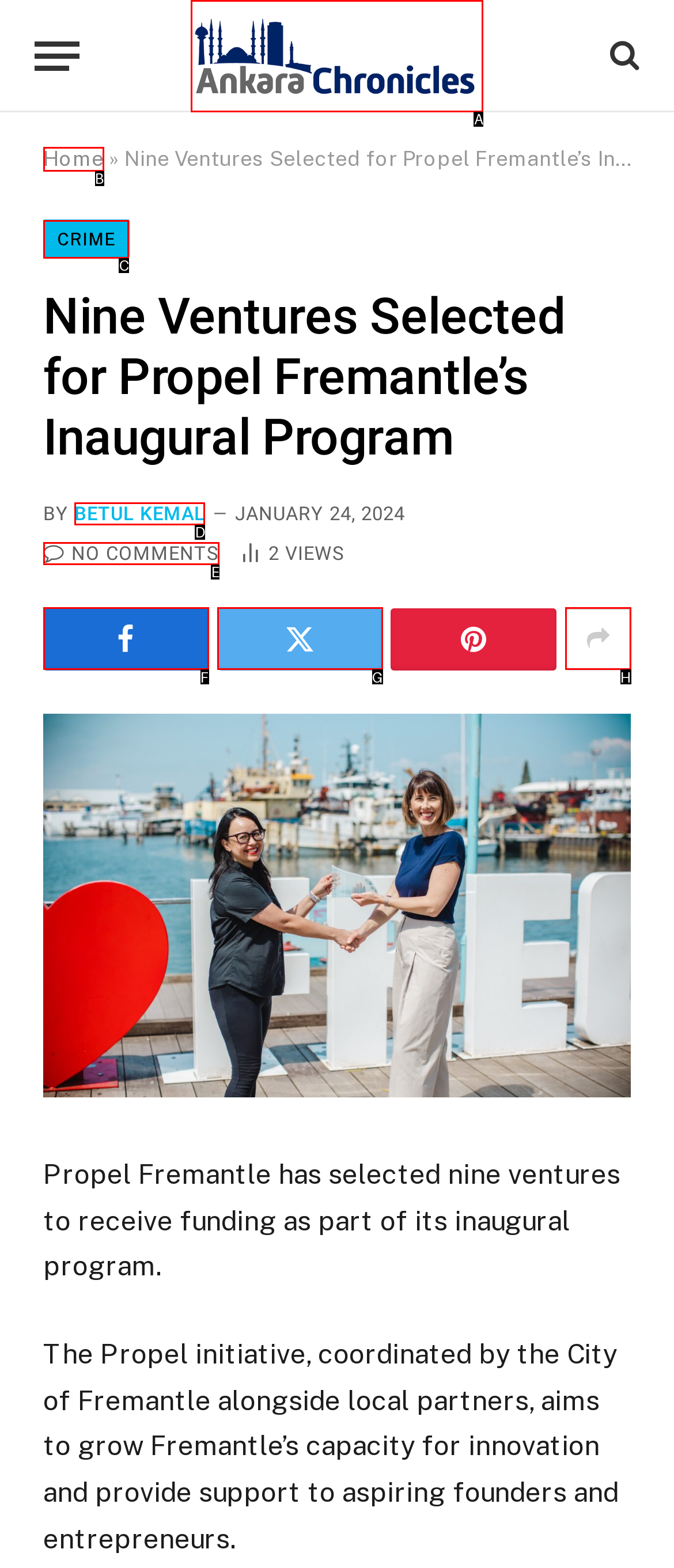Based on the given description: Betul Kemal, determine which HTML element is the best match. Respond with the letter of the chosen option.

D